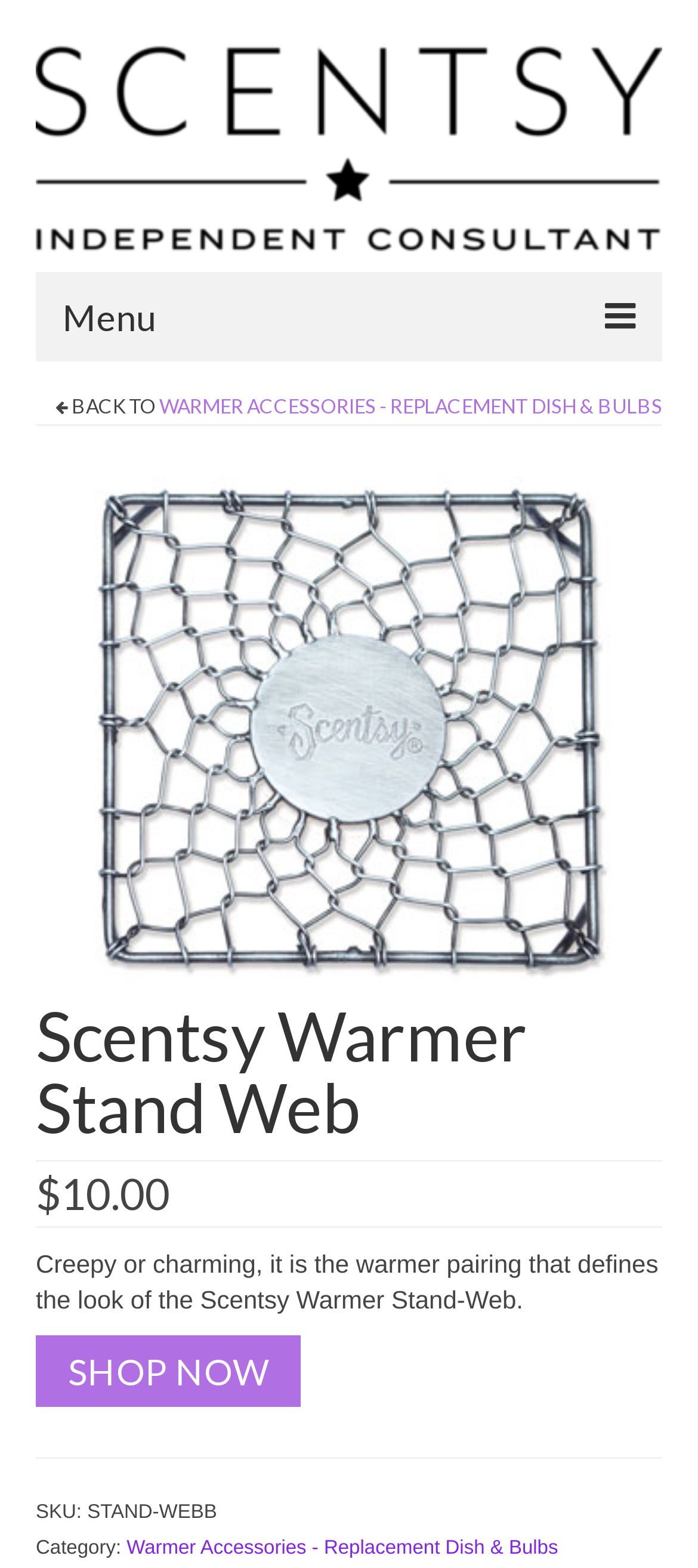What is the text on the 'SHOP NOW' button?
Please utilize the information in the image to give a detailed response to the question.

I found the text on the 'SHOP NOW' button by looking at the button element with the text 'SHOP NOW' which is located below the product description.